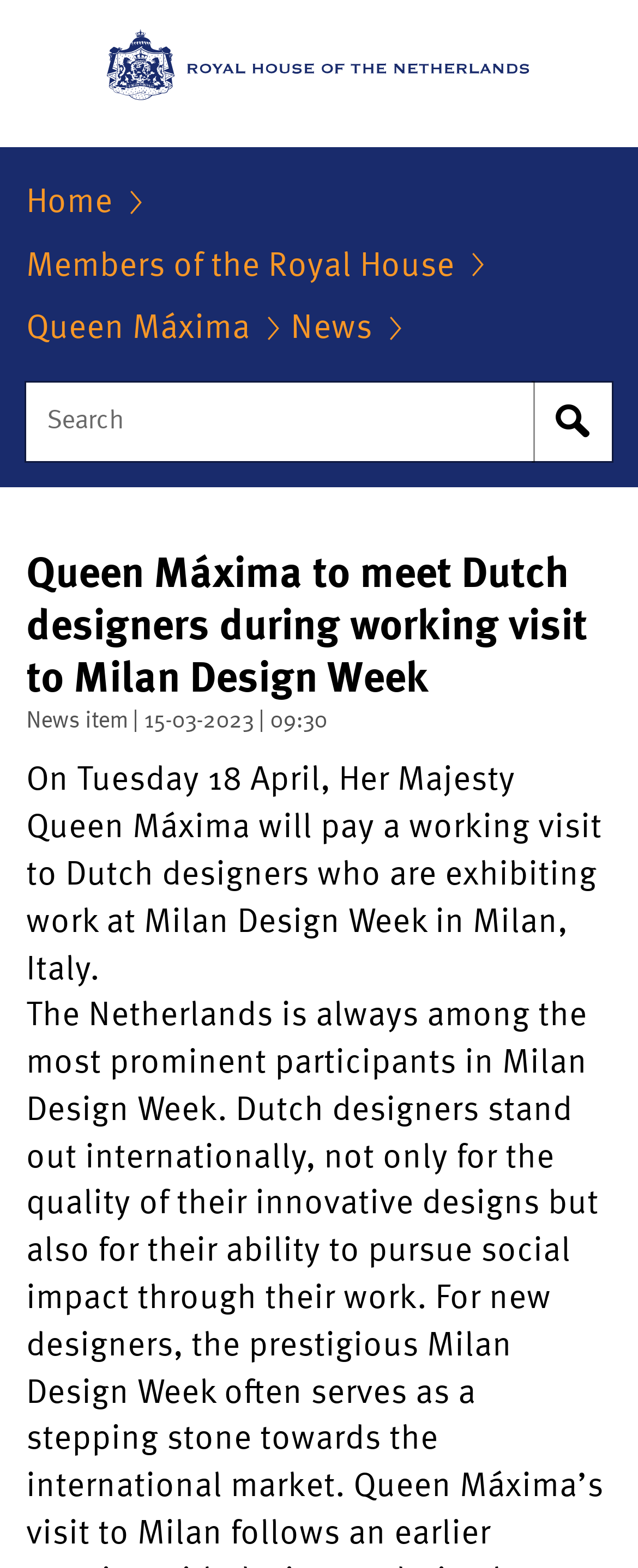Bounding box coordinates are given in the format (top-left x, top-left y, bottom-right x, bottom-right y). All values should be floating point numbers between 0 and 1. Provide the bounding box coordinate for the UI element described as: parent_node: 2019

None